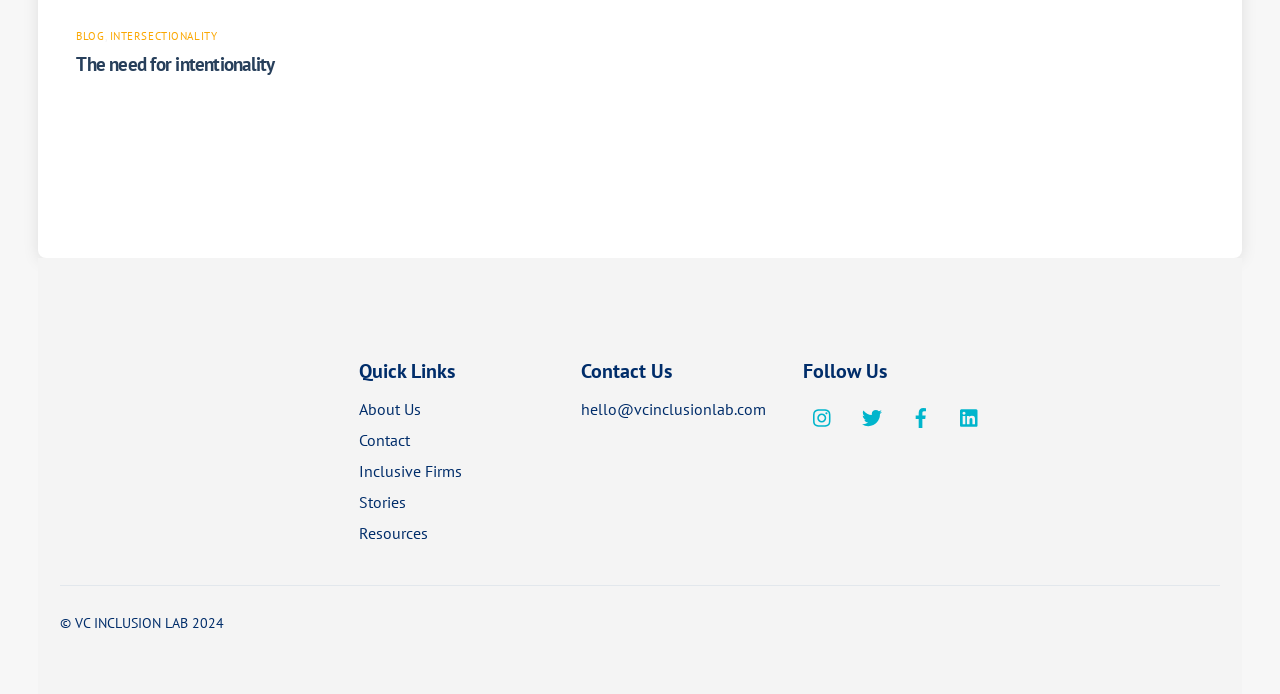Provide a one-word or short-phrase answer to the question:
What is the title of the latest article?

The need for intentionality